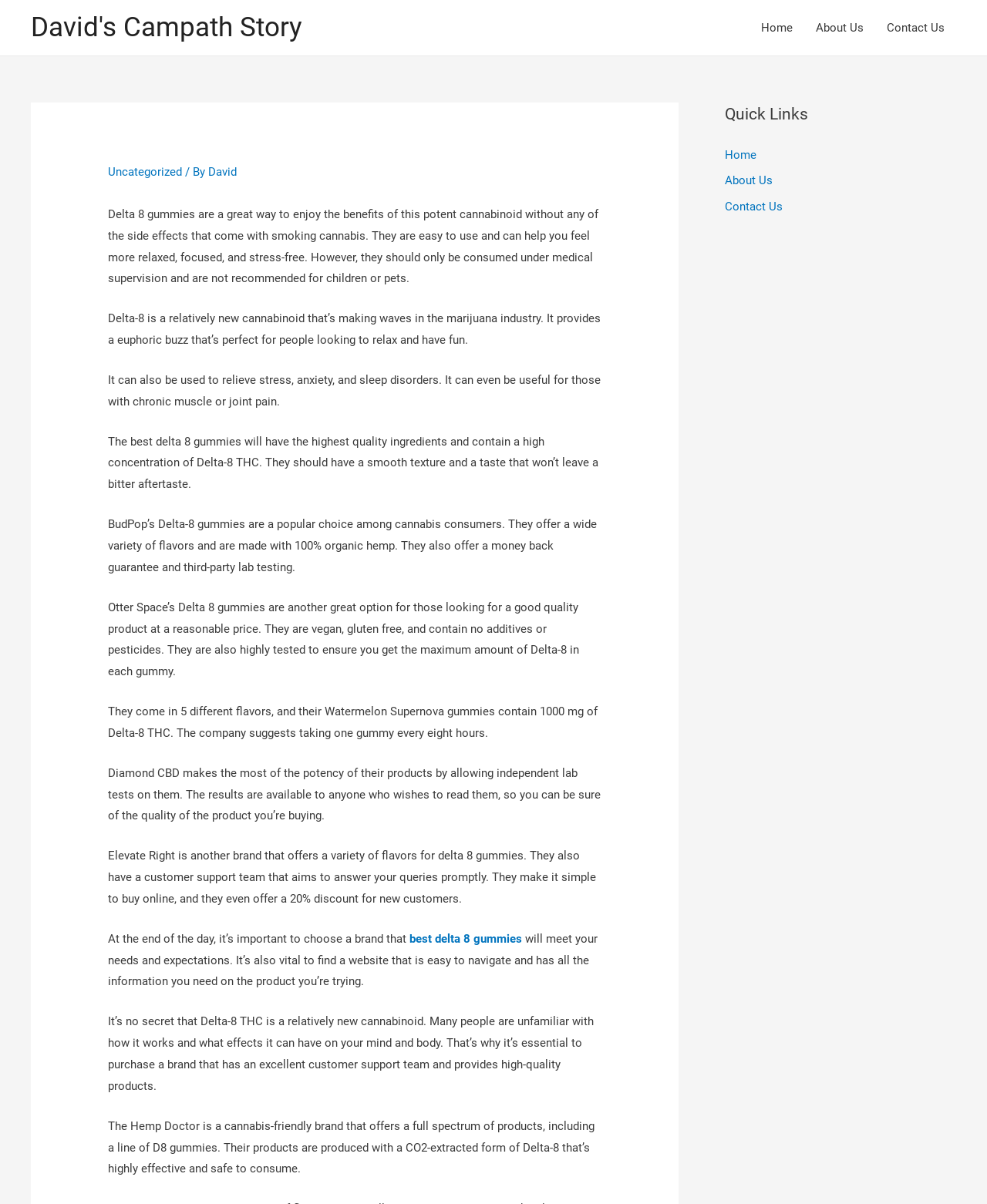What is BudPop's Delta-8 gummies feature?
Can you provide an in-depth and detailed response to the question?

The webpage mentions that BudPop's Delta-8 gummies are a popular choice among cannabis consumers, and they offer a wide variety of flavors and are made with 100% organic hemp. They also offer a money-back guarantee and third-party lab testing.